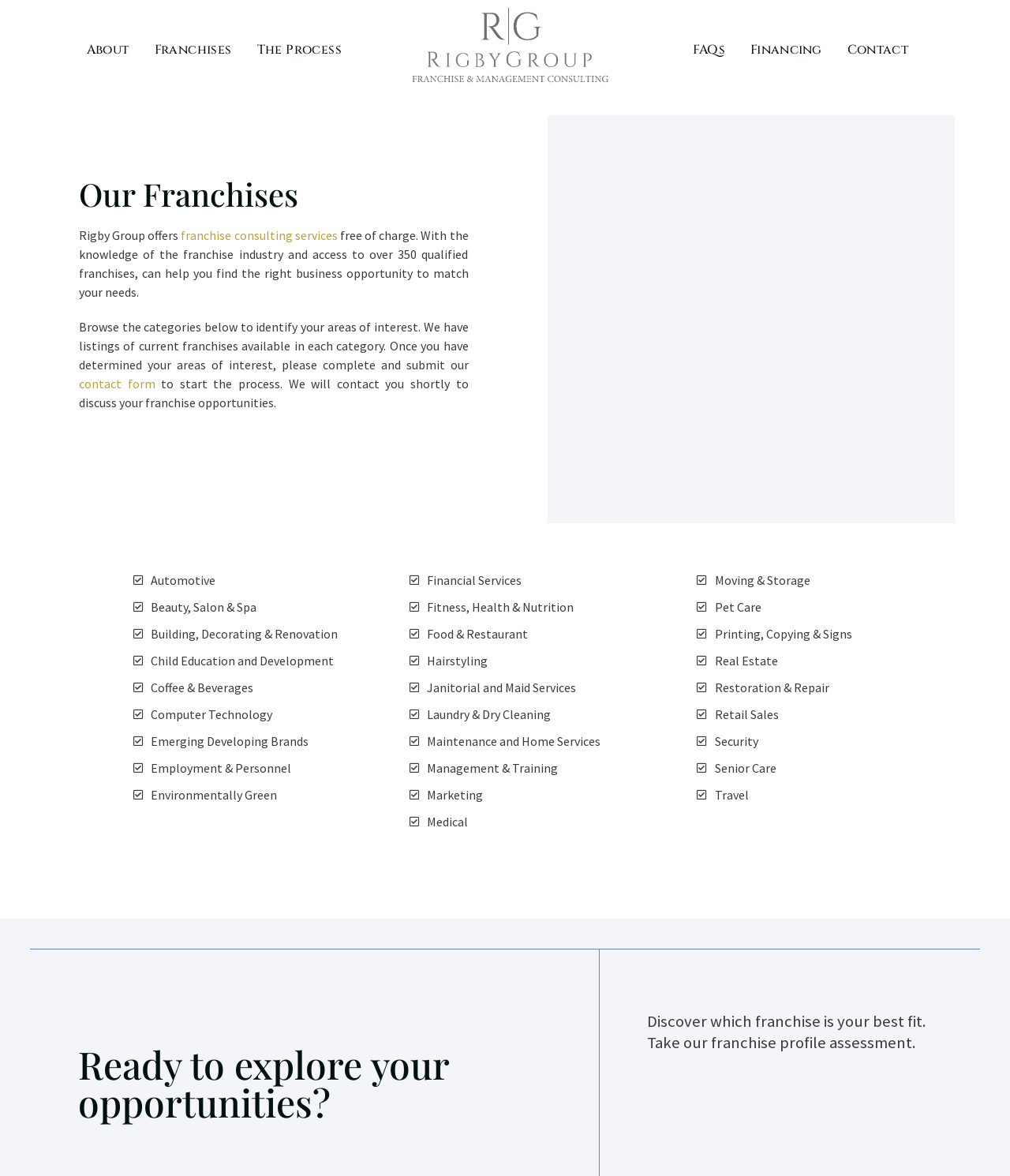Please examine the image and answer the question with a detailed explanation:
What is the next step after browsing the franchise categories?

According to the webpage, after browsing the franchise categories, the next step is to complete and submit the contact form, which will initiate the process of exploring franchise opportunities.